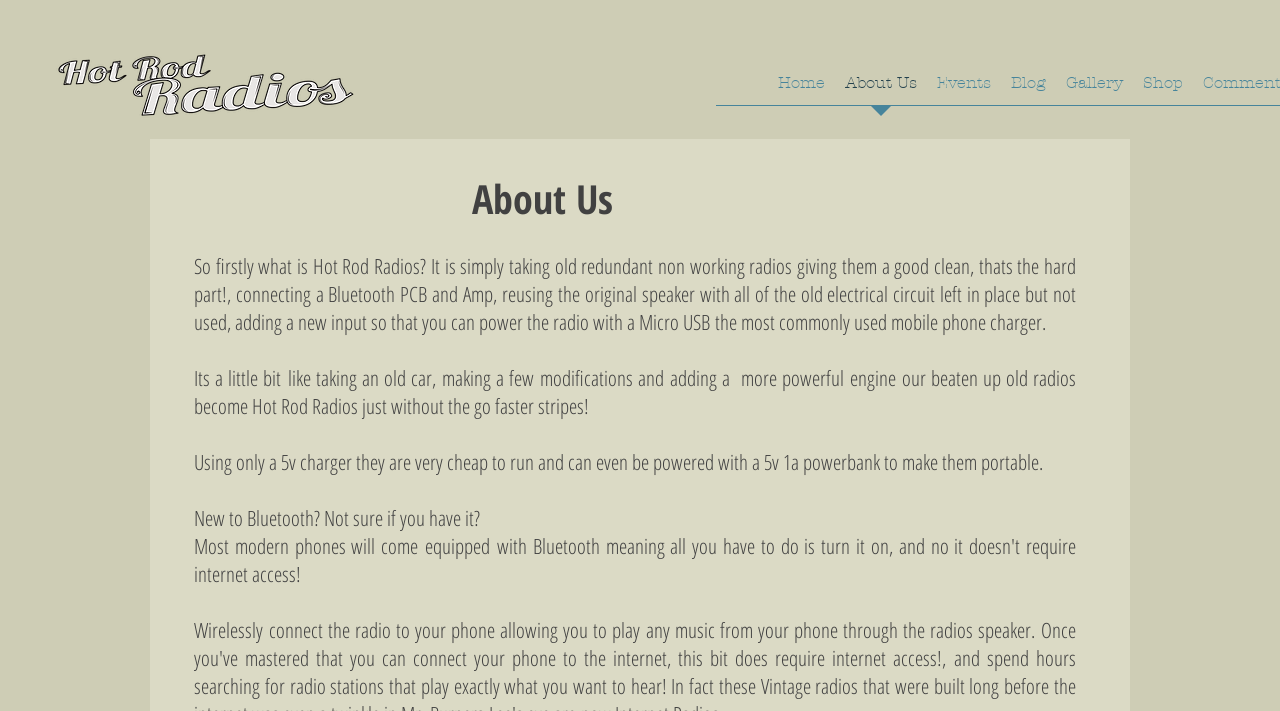What is the analogy used to describe the restoration process?
Look at the screenshot and respond with a single word or phrase.

Restoring an old car